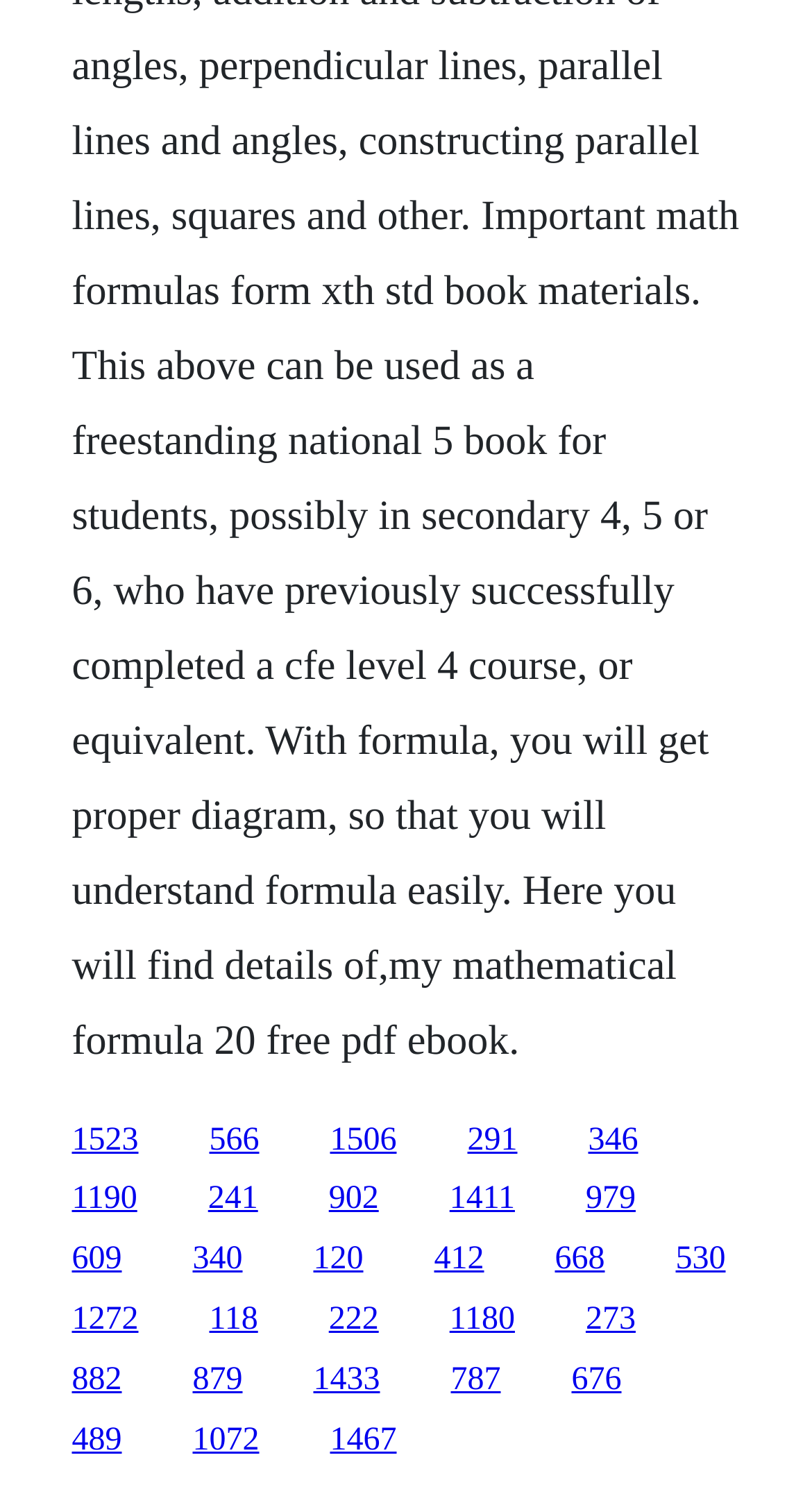Give a one-word or one-phrase response to the question:
What is the vertical position of the link '1523'?

Top